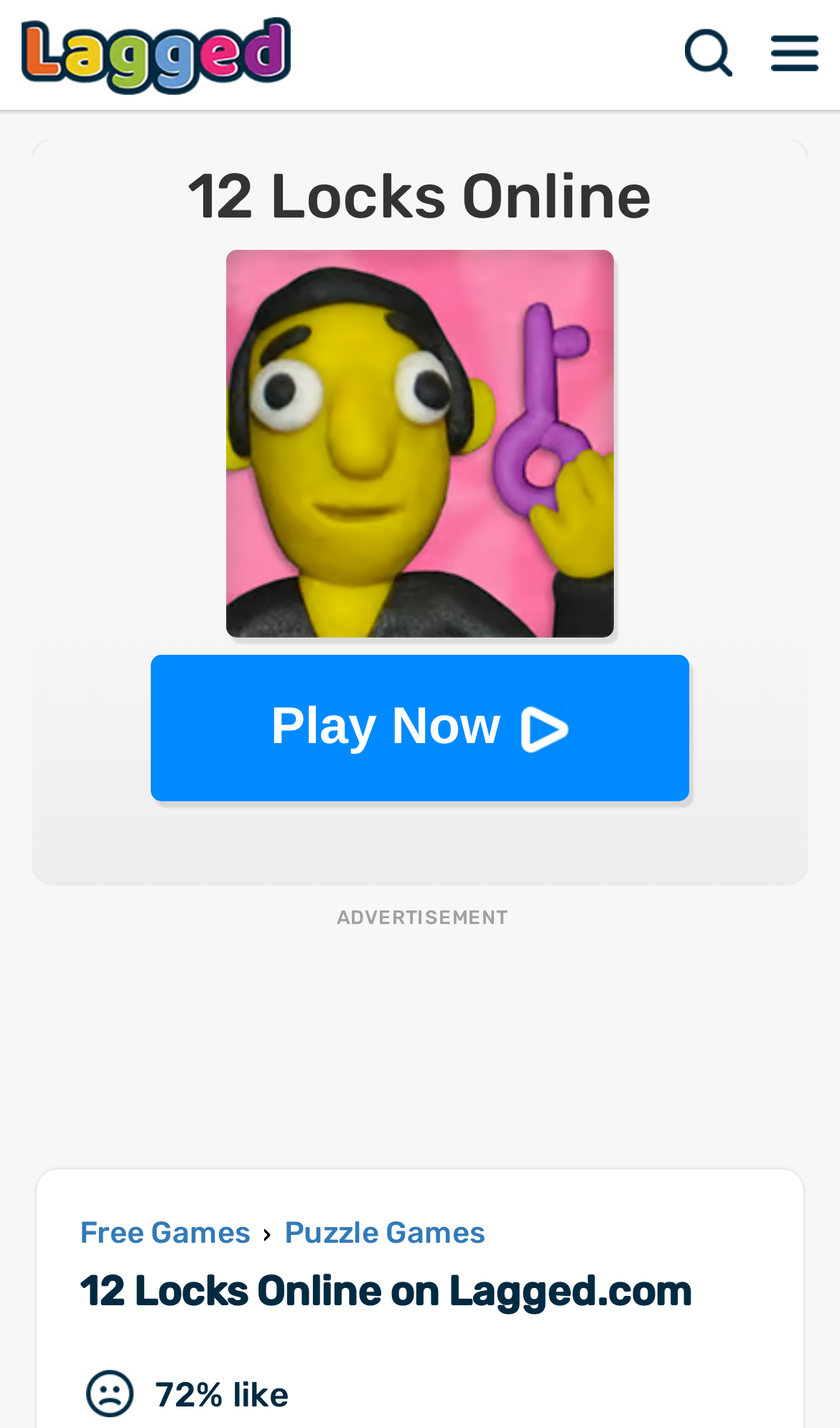Explain the webpage in detail.

The webpage is a game page for "12 Locks Online" on Lagged.com. At the top left, there is a link to "Lagged" and a search button and a menu button are positioned to the right of it. Below these elements, a large heading "12 Locks Online" is centered, with an image of the game below it. The image takes up most of the width of the page and is positioned roughly in the middle of the page vertically. 

A "Play Now" button is placed below the image, slightly to the left of center. At the bottom of the page, there are three links: "Free Games" on the left, "Puzzle Games" to its right, and a small arrow symbol in between them. Above these links, there is a heading "12 Locks Online on Lagged.com" that spans most of the width of the page. Finally, at the very bottom of the page, there is a text "72% like" indicating the game's popularity.